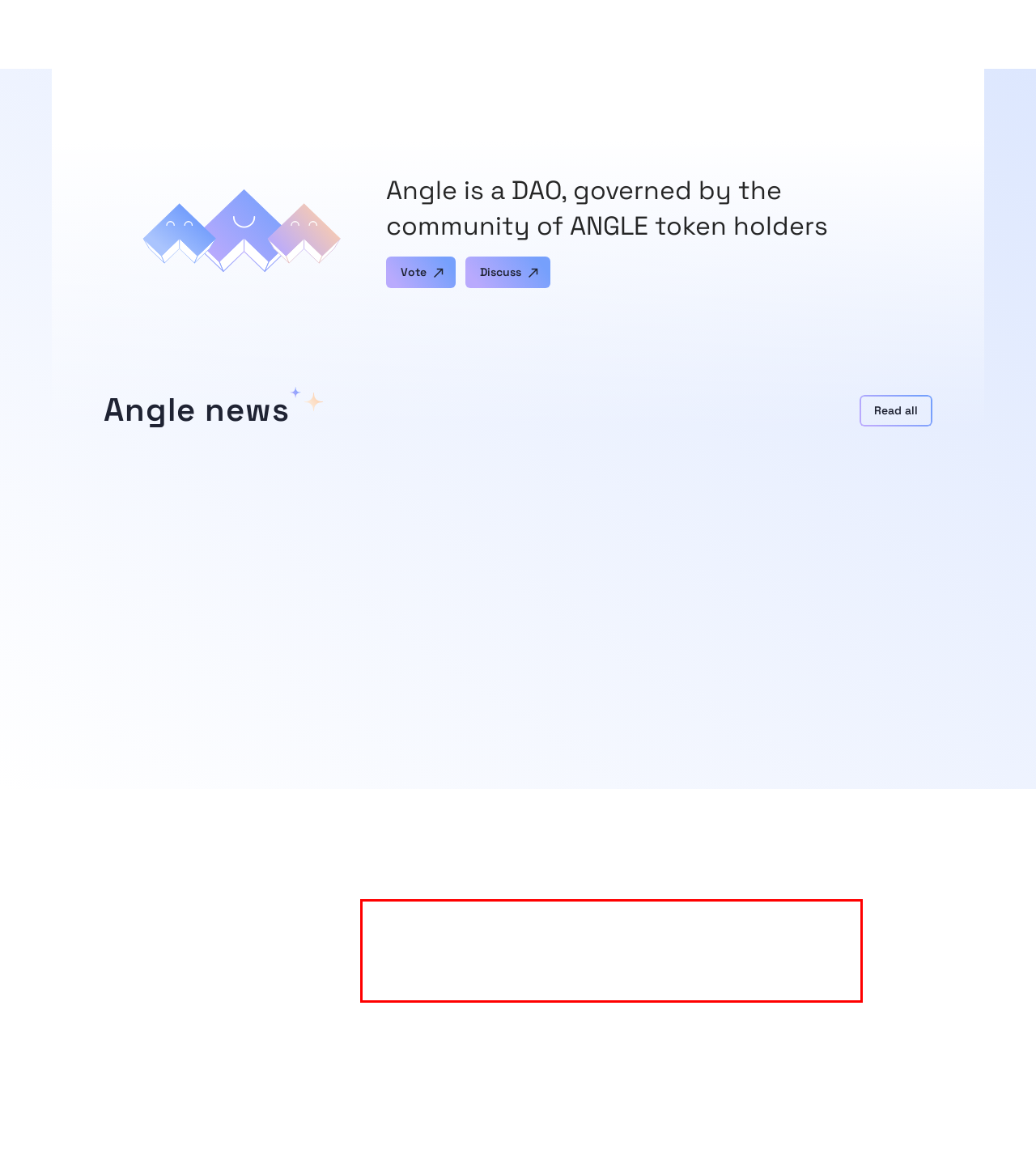Using the provided webpage screenshot, recognize the text content in the area marked by the red bounding box.

A stablecoin is a cryptocurrency whose value is pegged to a certain currency, such as the U.S. Dollar or the Euro, or a commodity such as gold. While the price of most cryptocurrencies like Bitcoin or Ethereum fluctuates, a stablecoin gives its users the possibility to trade and hold value on the blockchain without being subjected to market volatility.